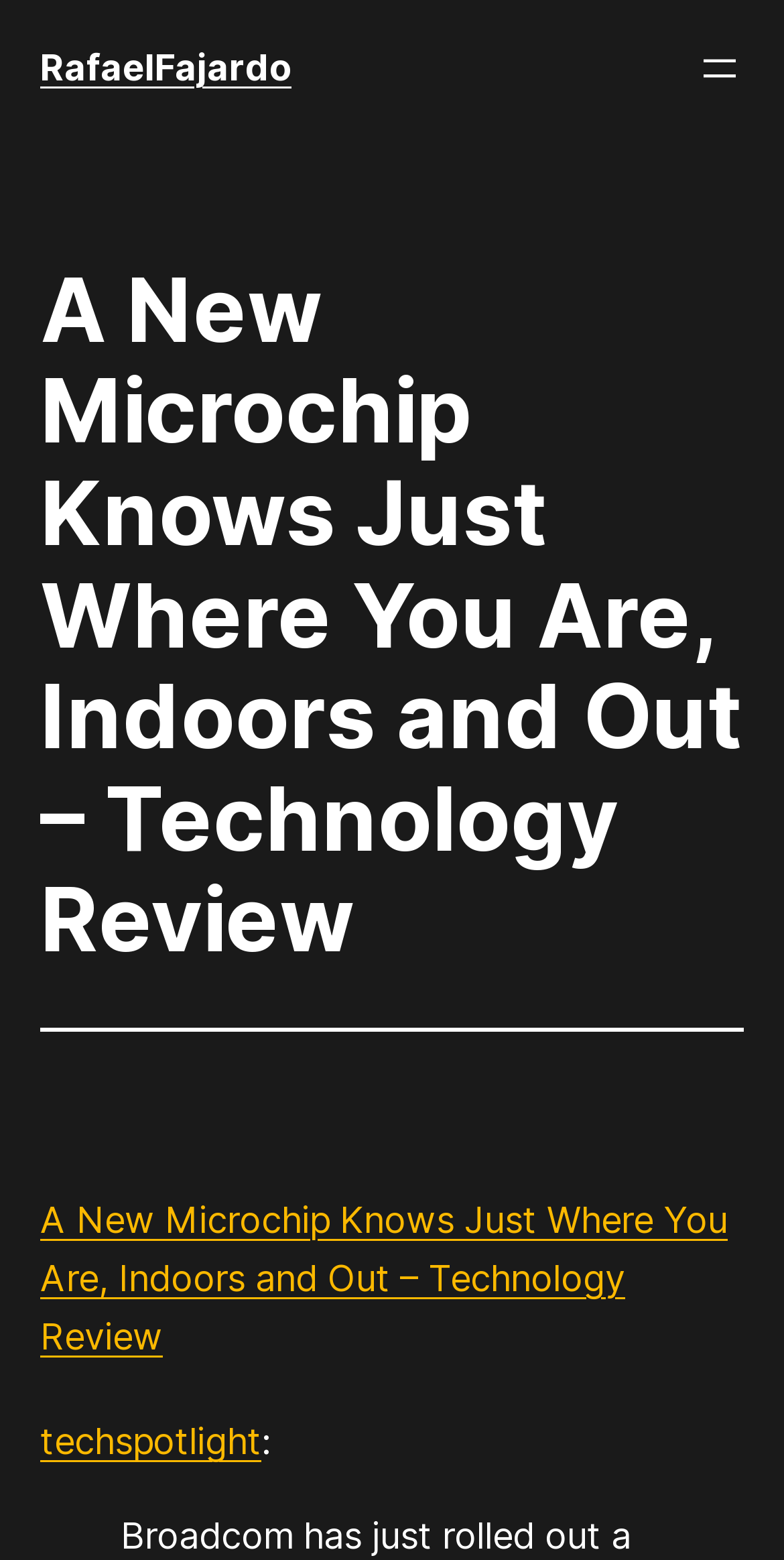Provide a brief response to the question below using one word or phrase:
How many headings are there on the webpage?

2